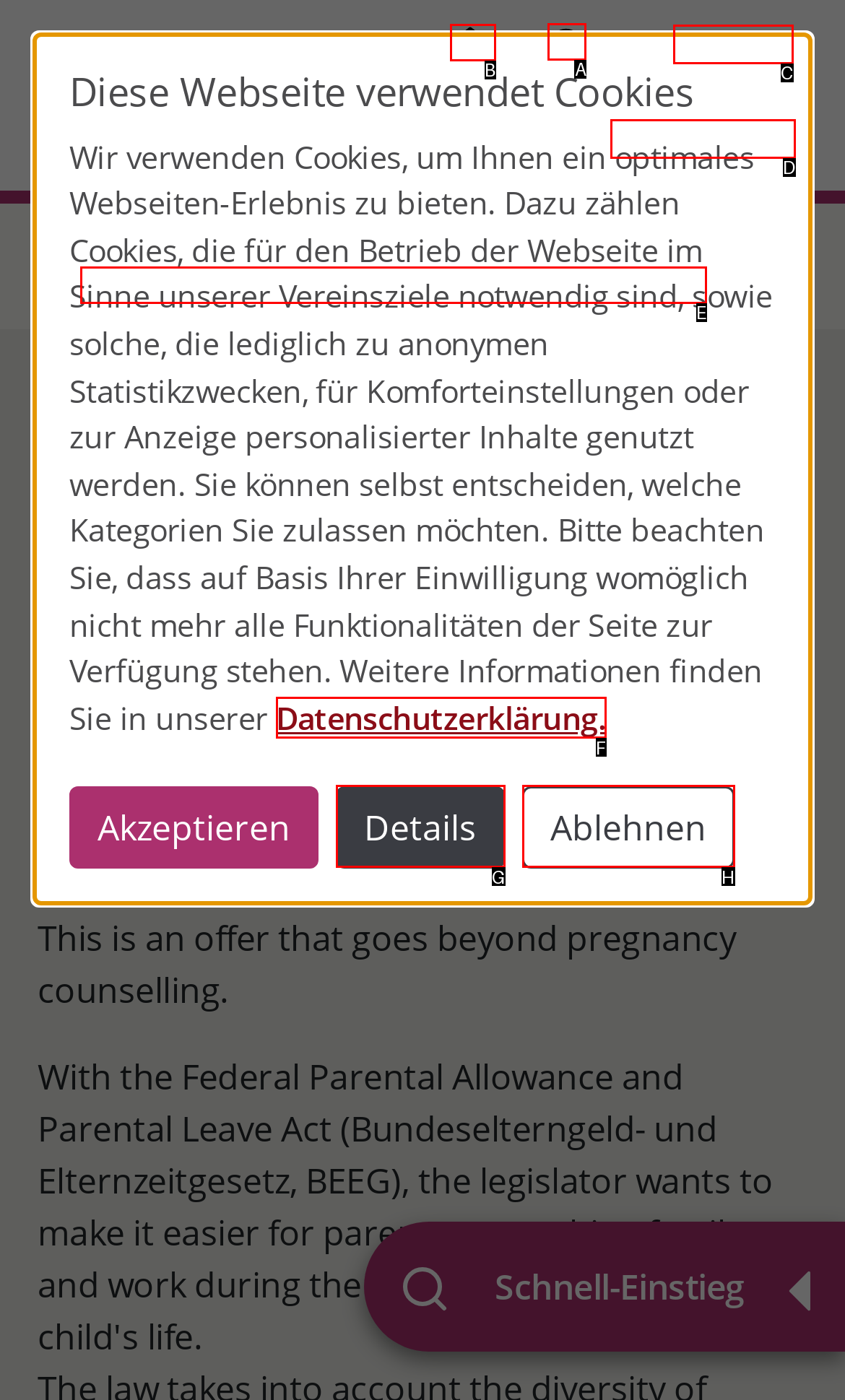Choose the UI element you need to click to carry out the task: Search for something.
Respond with the corresponding option's letter.

A